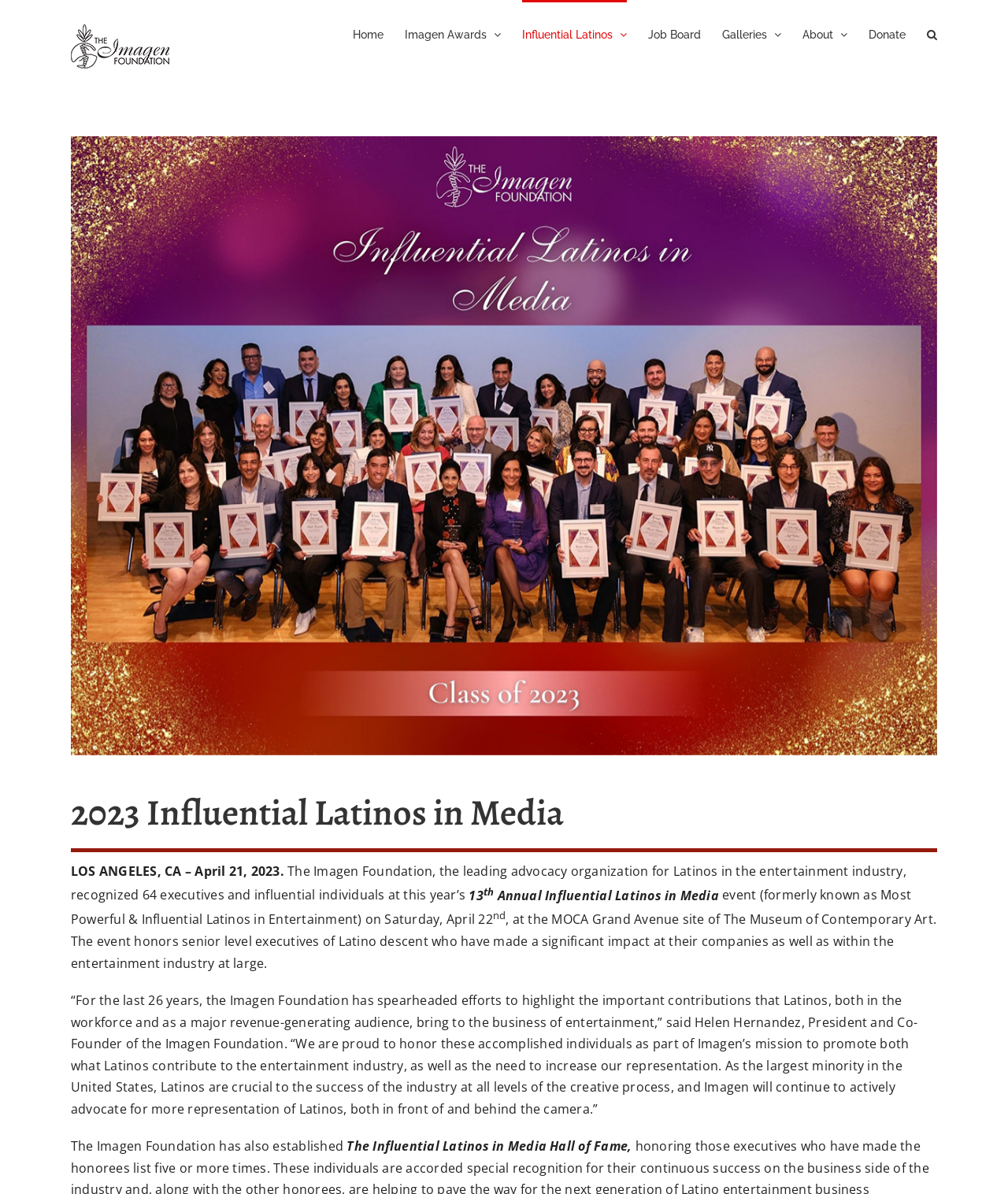Based on the description "aria-label="Search" title="Search"", find the bounding box of the specified UI element.

[0.92, 0.0, 0.93, 0.055]